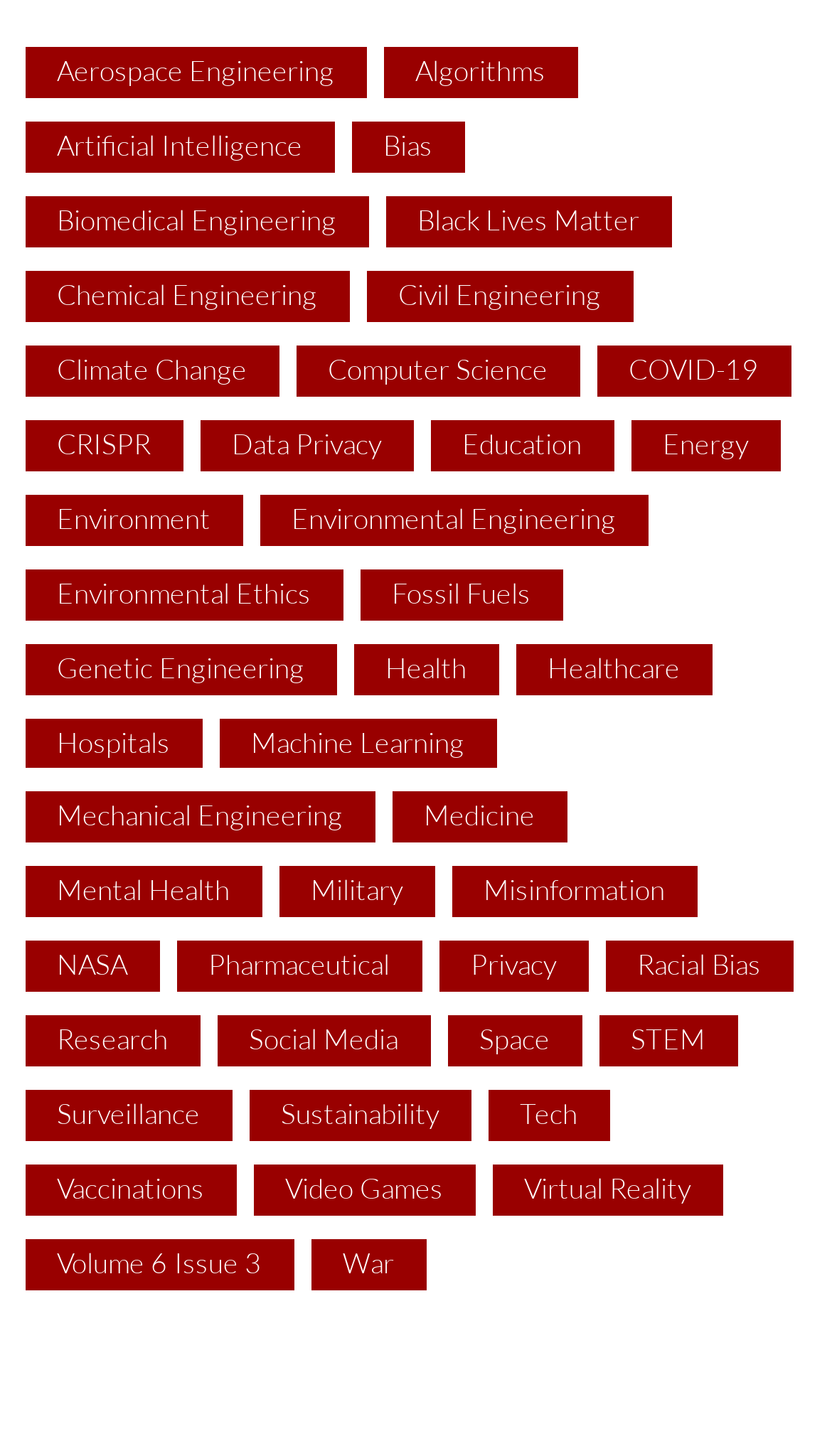How many topics are related to engineering?
From the image, respond using a single word or phrase.

5